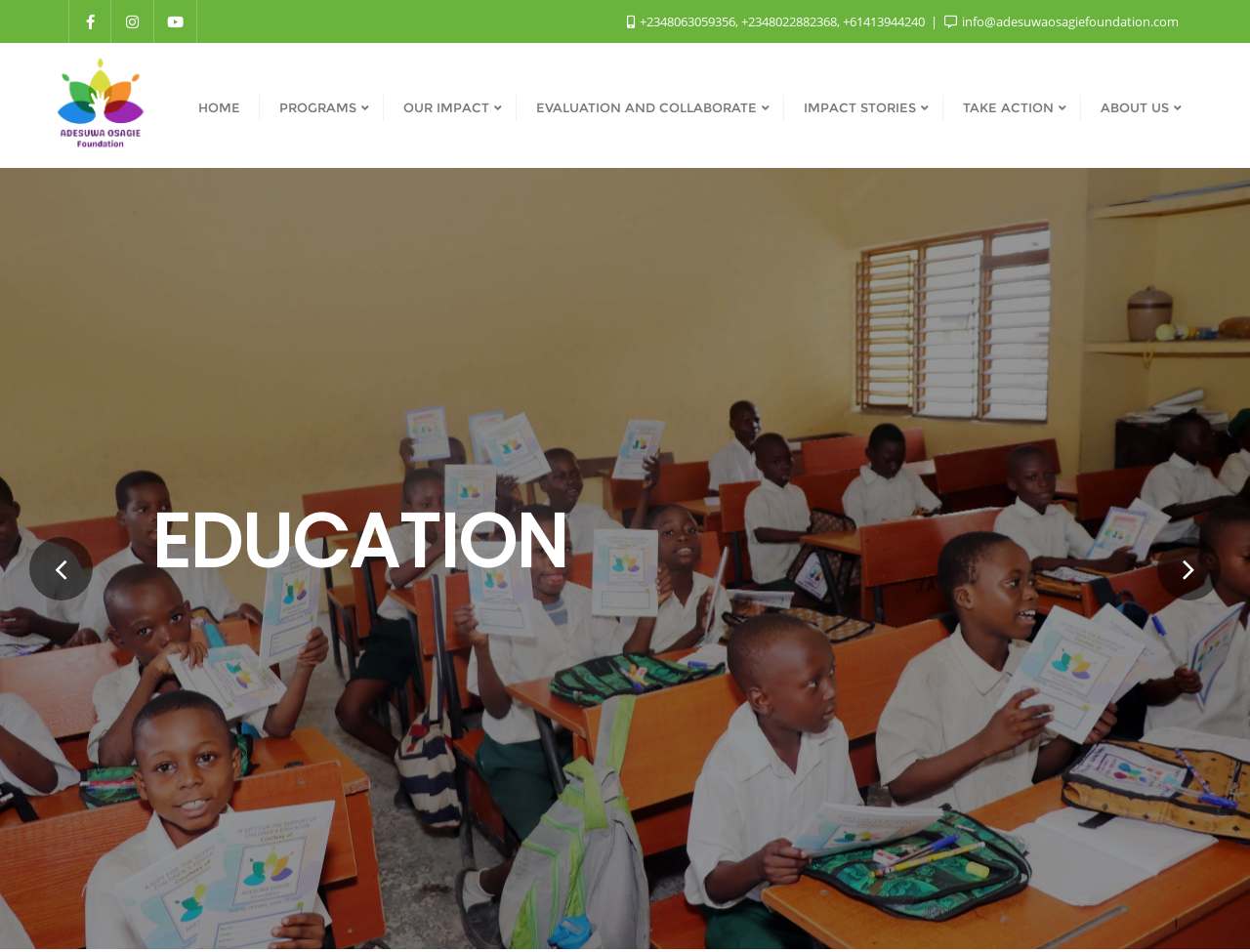Provide a single word or phrase answer to the question: 
What is the phone number on the webpage?

+2348063059356